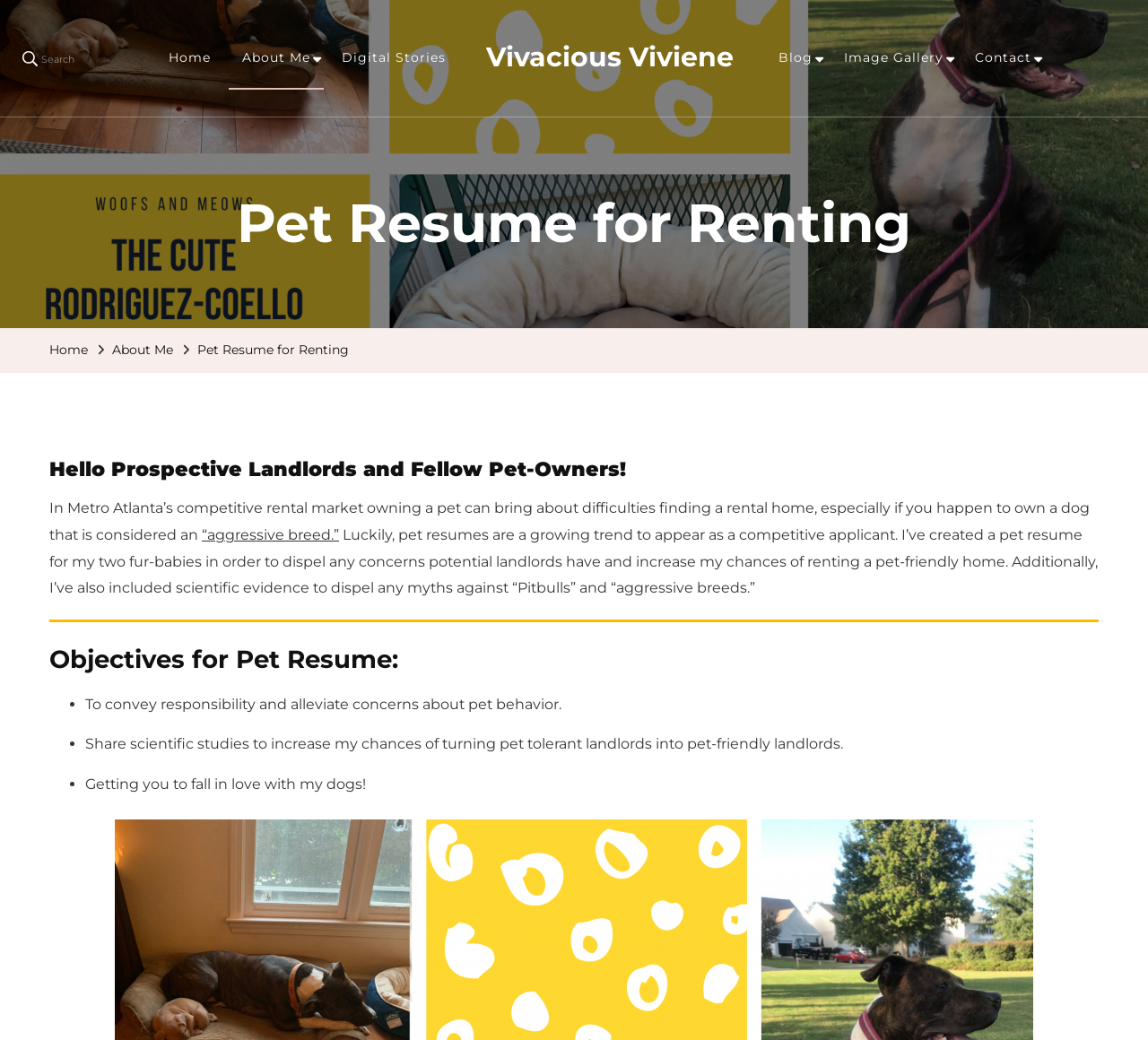Please identify the bounding box coordinates of the clickable element to fulfill the following instruction: "Contact Vivacious Viviene". The coordinates should be four float numbers between 0 and 1, i.e., [left, top, right, bottom].

[0.838, 0.026, 0.91, 0.086]